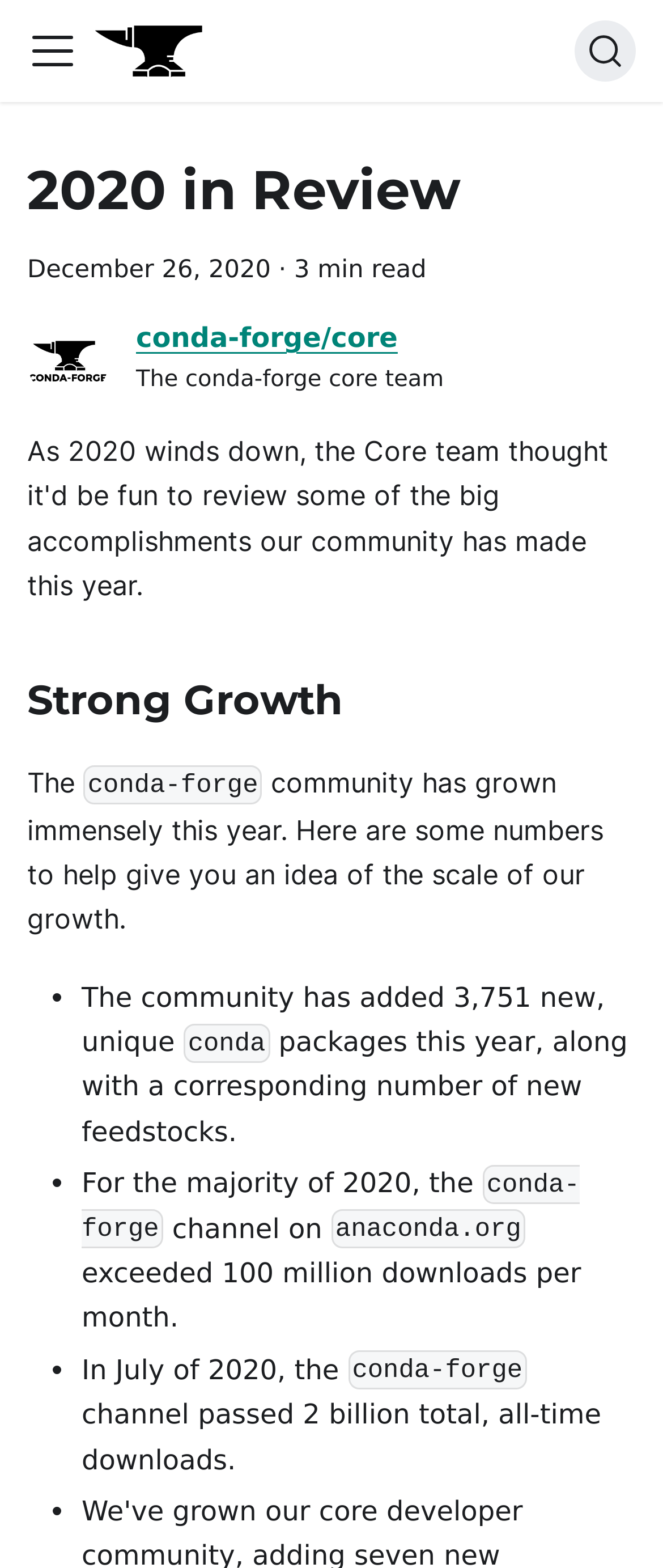What is the time it takes to read the article?
Please ensure your answer to the question is detailed and covers all necessary aspects.

The webpage has a time element with the text '3 min read', which suggests that the time it takes to read the article is 3 minutes.